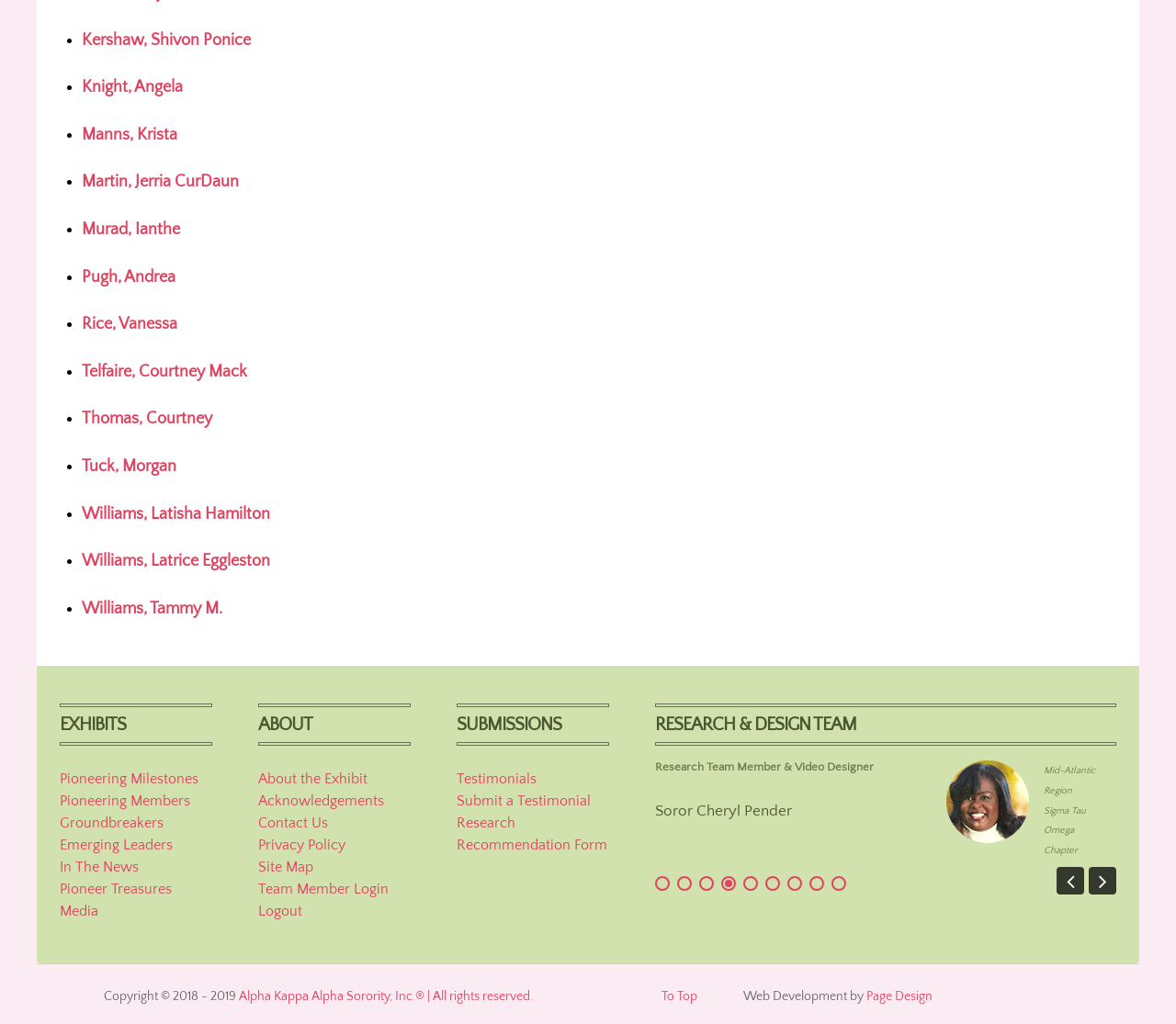Find the bounding box coordinates of the clickable area required to complete the following action: "Learn about the Exhibit".

[0.22, 0.75, 0.349, 0.772]